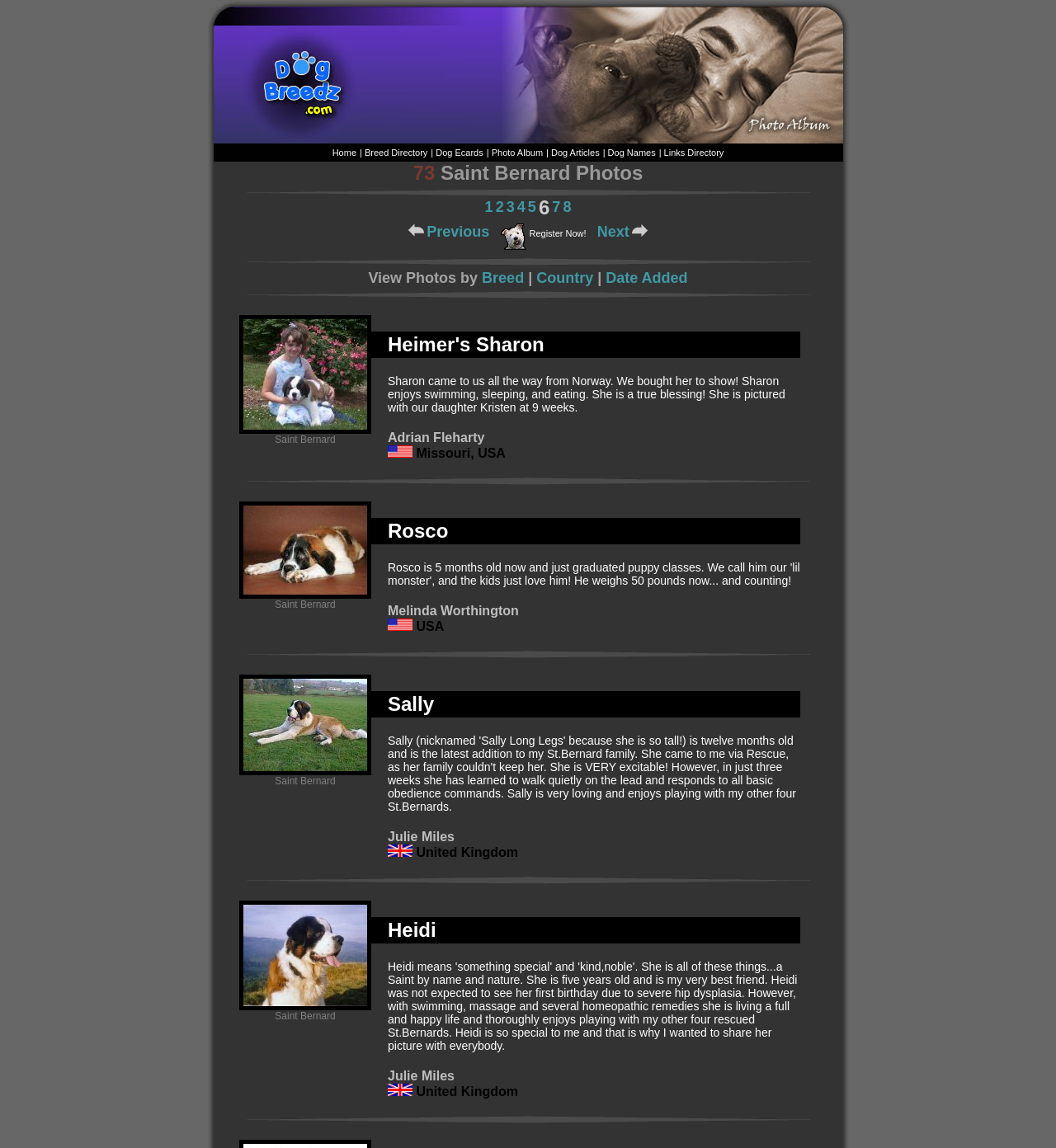Provide your answer in one word or a succinct phrase for the question: 
What is the breed of dog in the photos?

Saint Bernard